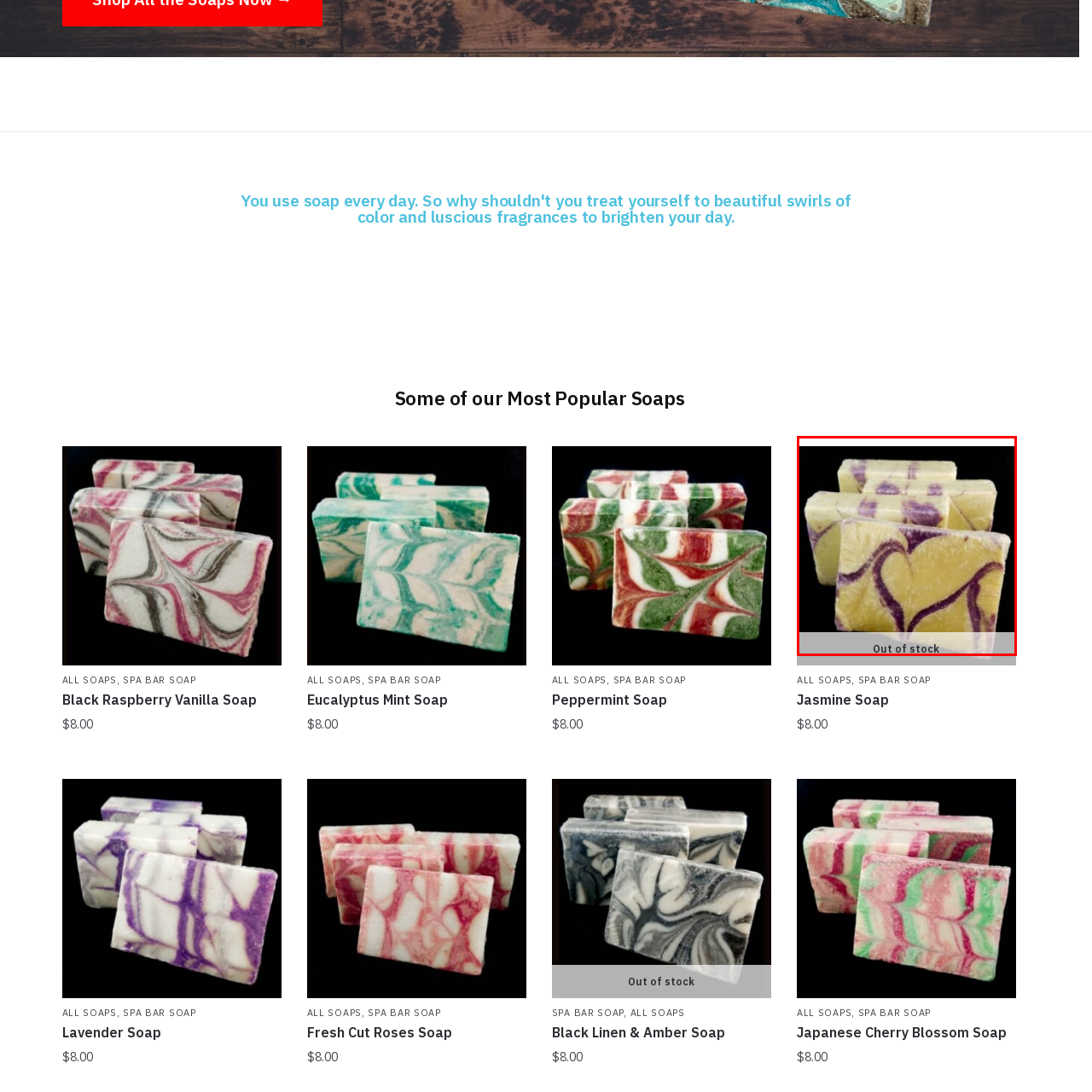Look at the region marked by the red box and describe it extensively.

This image showcases the beautifully crafted "Jasmine Handcrafted Vegan Spa Bar Soap," featuring a vibrant design with silky swirls of yellow and purple. The soap's luxurious appearance is complemented by its artisanal quality, promising a sensory experience that not only cleanses but also indulges the senses with its enchanting fragrance. However, it's marked as "Out of stock," indicating that this popular item is currently unavailable, leaving customers eager for its return. The background is a sleek black, which enhances the soap's colorful patterns and highlights its elegant presentation, making it a perfect addition to any bath or skincare routine.